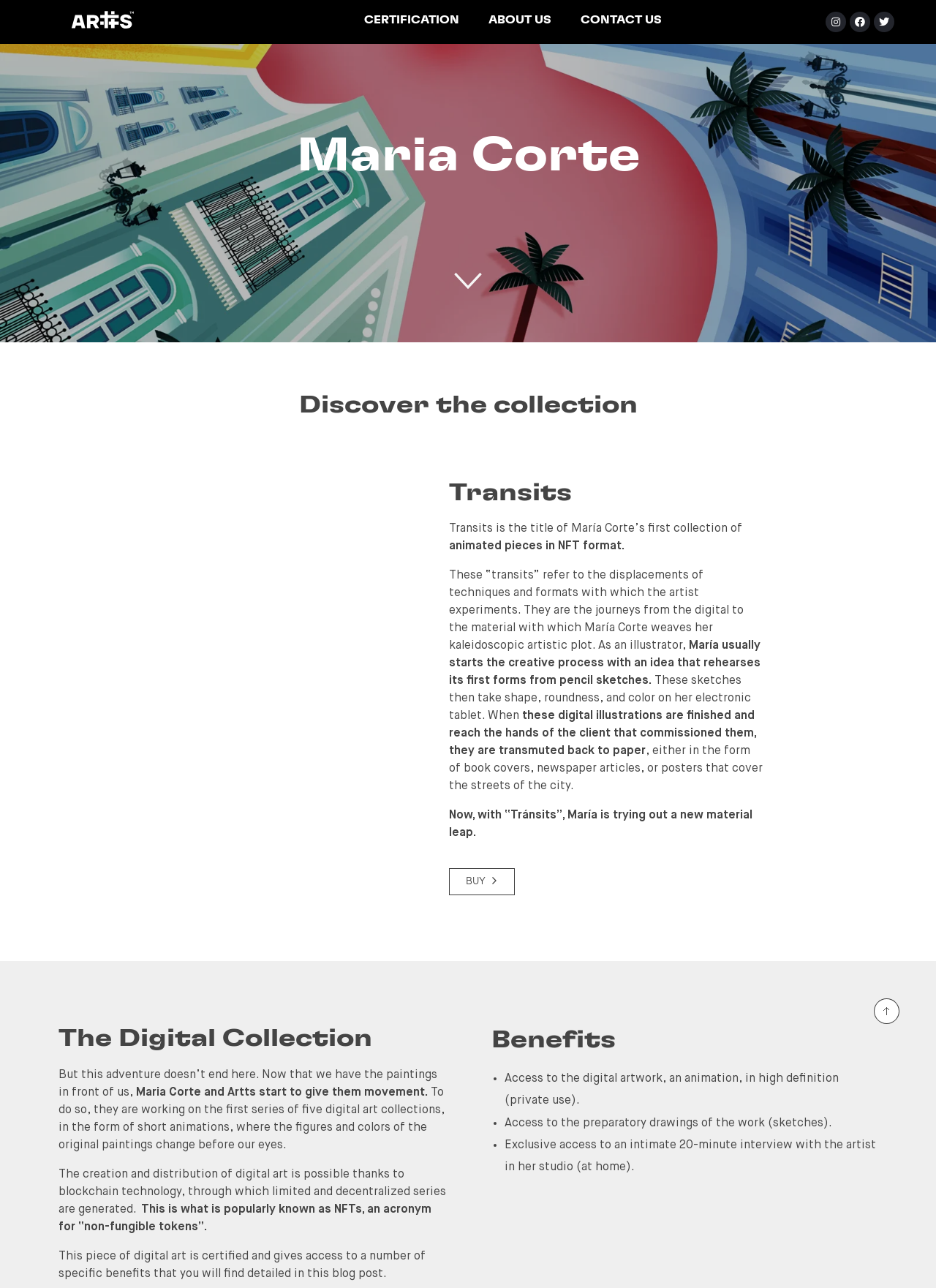Answer the question briefly using a single word or phrase: 
What is the benefit of accessing the preparatory drawings of the work?

Access to sketches